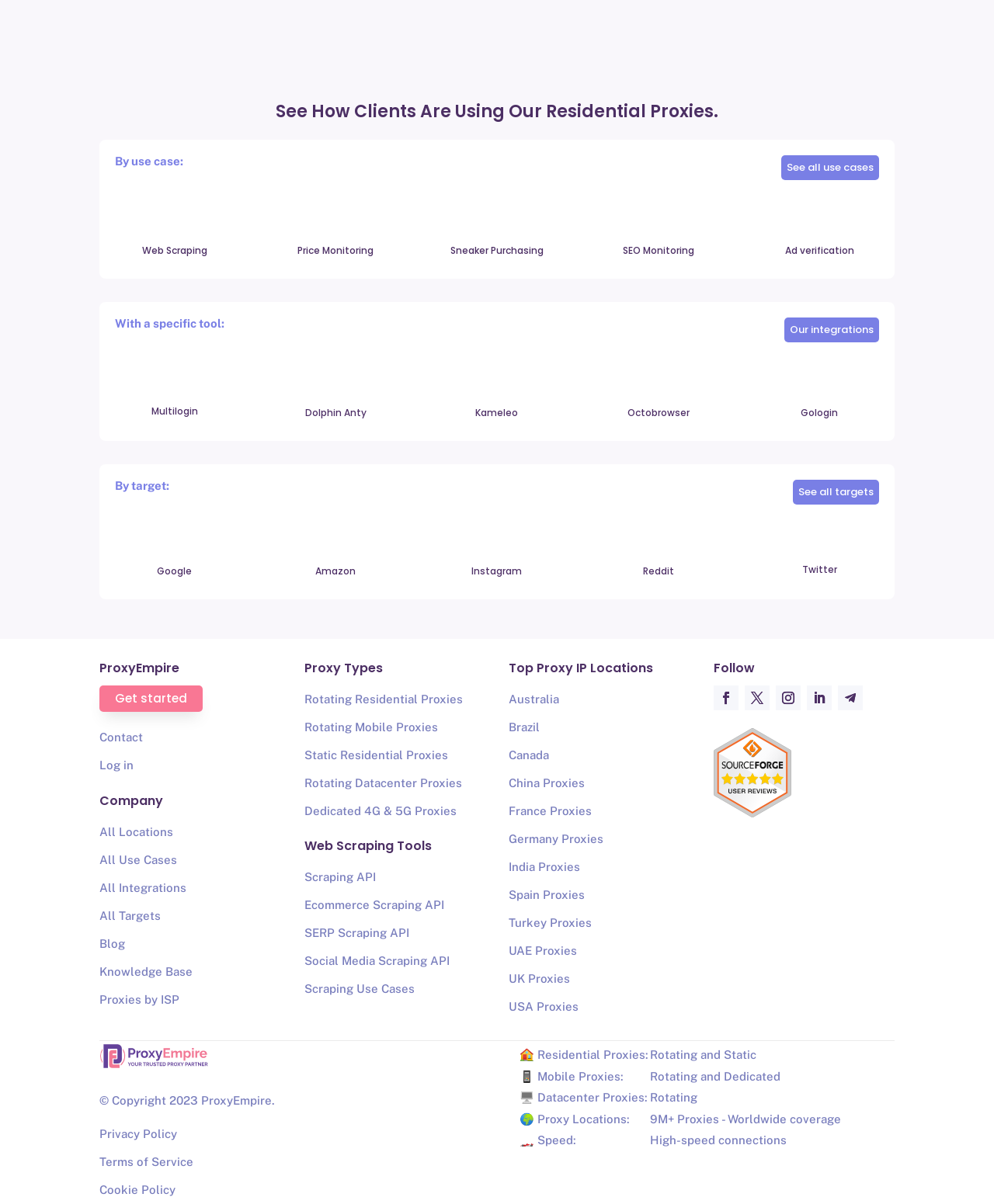Determine the bounding box coordinates of the clickable element to achieve the following action: 'send an email to recruitment_kiev@unicef.org'. Provide the coordinates as four float values between 0 and 1, formatted as [left, top, right, bottom].

None